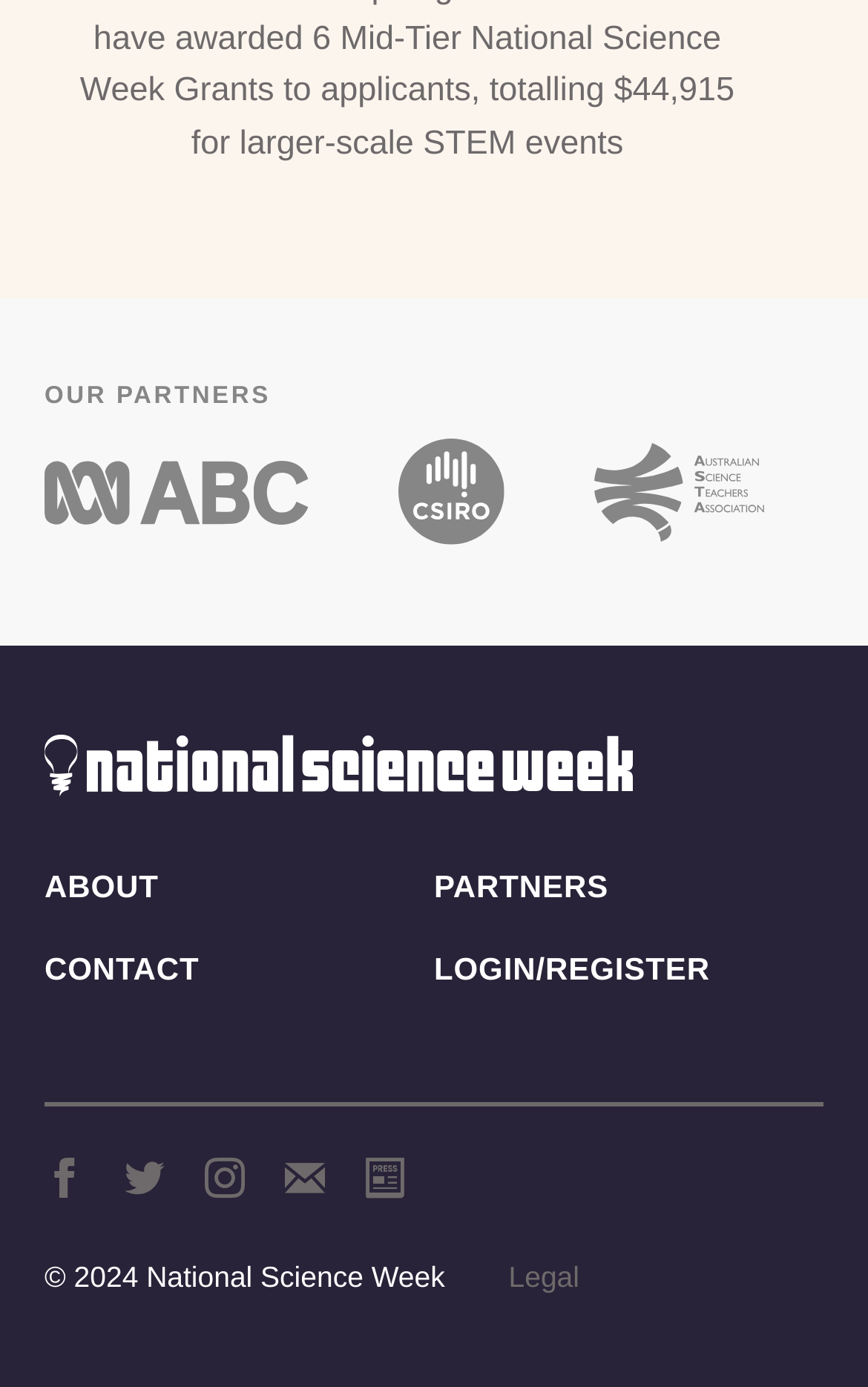Pinpoint the bounding box coordinates of the area that must be clicked to complete this instruction: "login or register".

[0.5, 0.685, 0.818, 0.71]